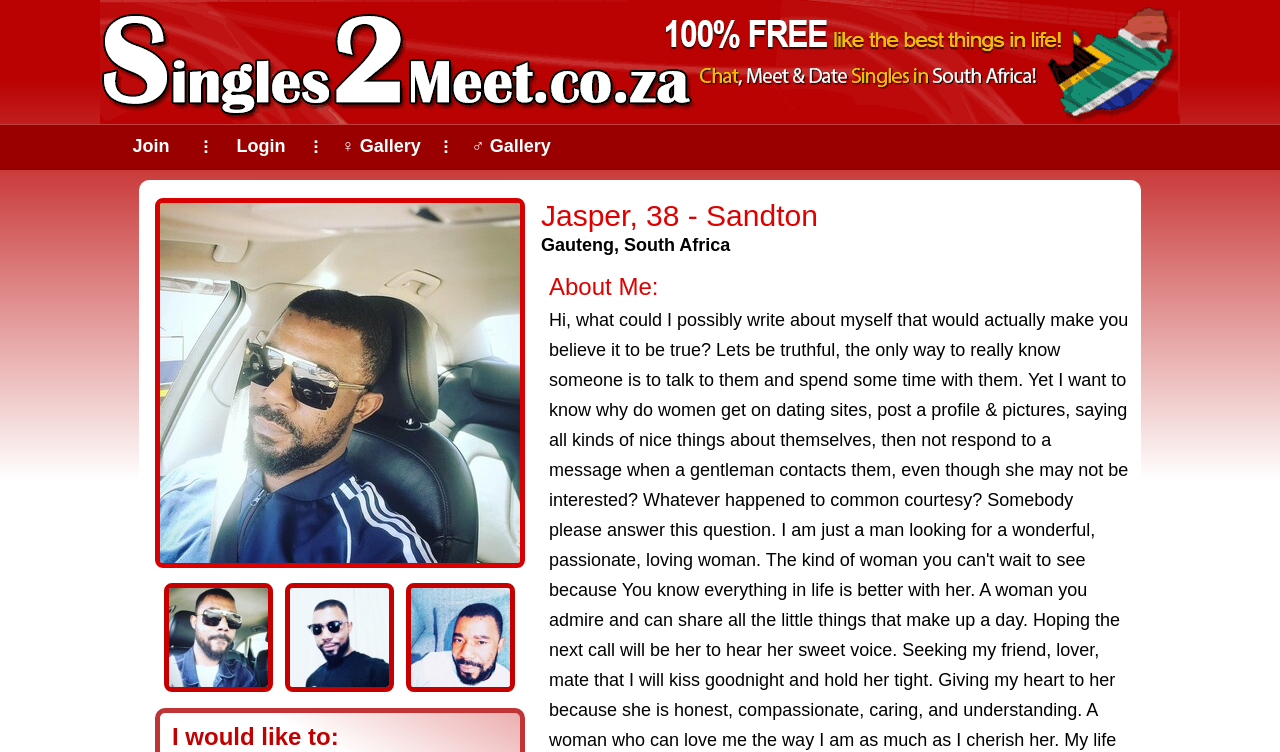What is the name of the person on this dating profile?
Kindly offer a comprehensive and detailed response to the question.

The name of the person on this dating profile is Jasper, which is mentioned in the heading 'Jasper, 38 - Sandton' and also in the link 'Jasper5, 38 Sandton, Gauteng, South Africa'.